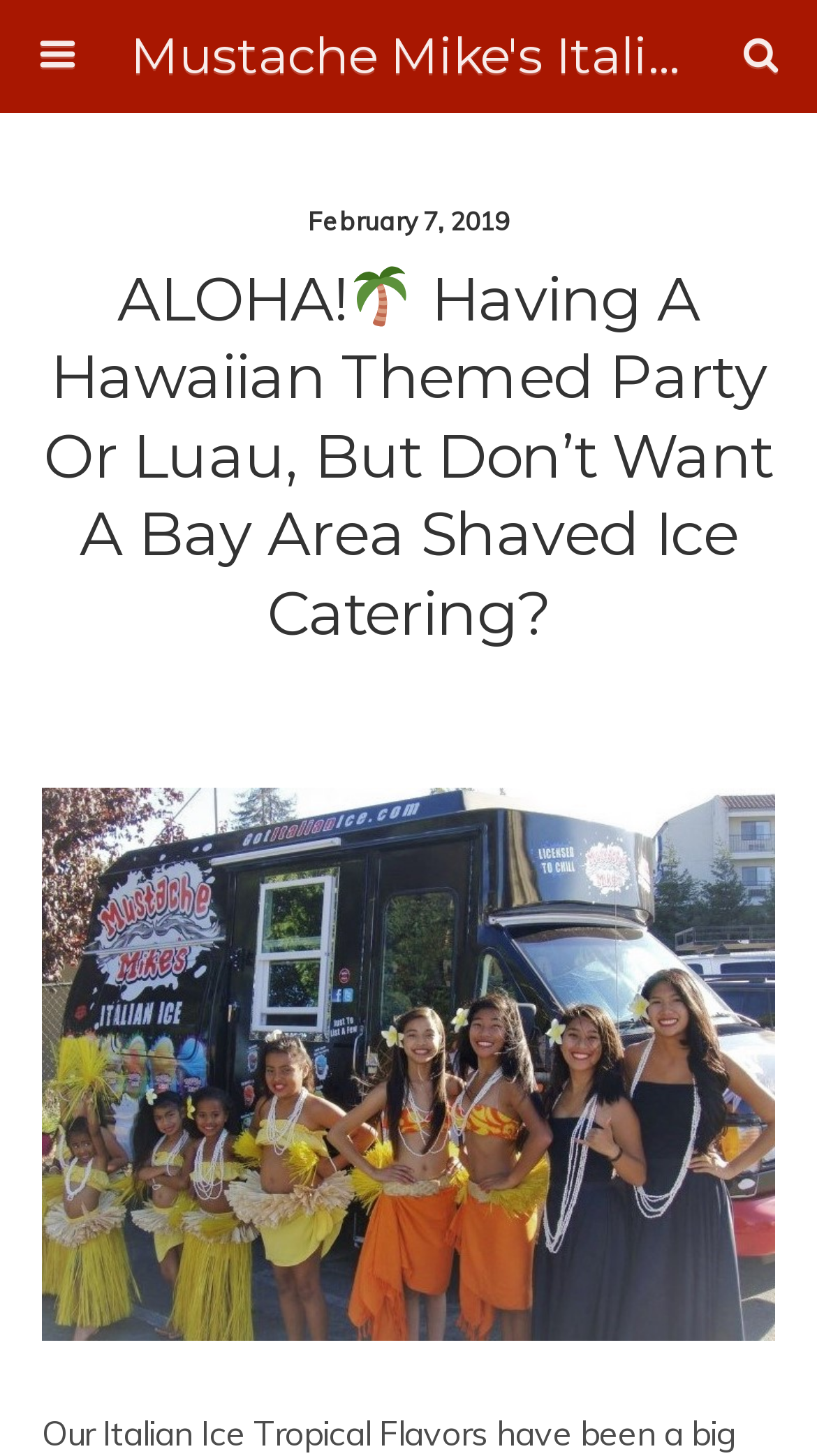What is the purpose of the textbox on the webpage? Look at the image and give a one-word or short phrase answer.

Search this website